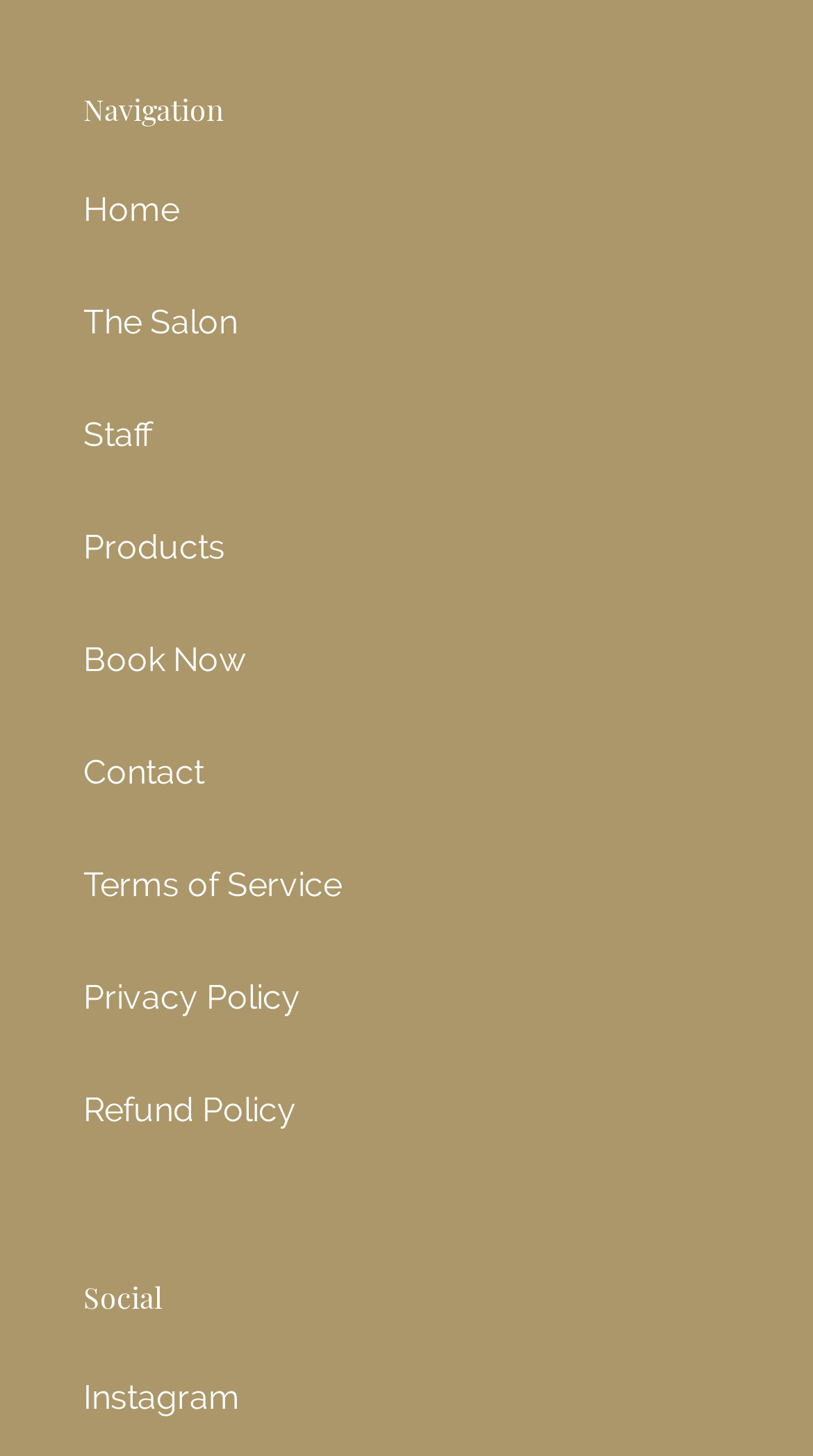Please determine the bounding box coordinates of the section I need to click to accomplish this instruction: "view products".

[0.103, 0.362, 0.277, 0.39]